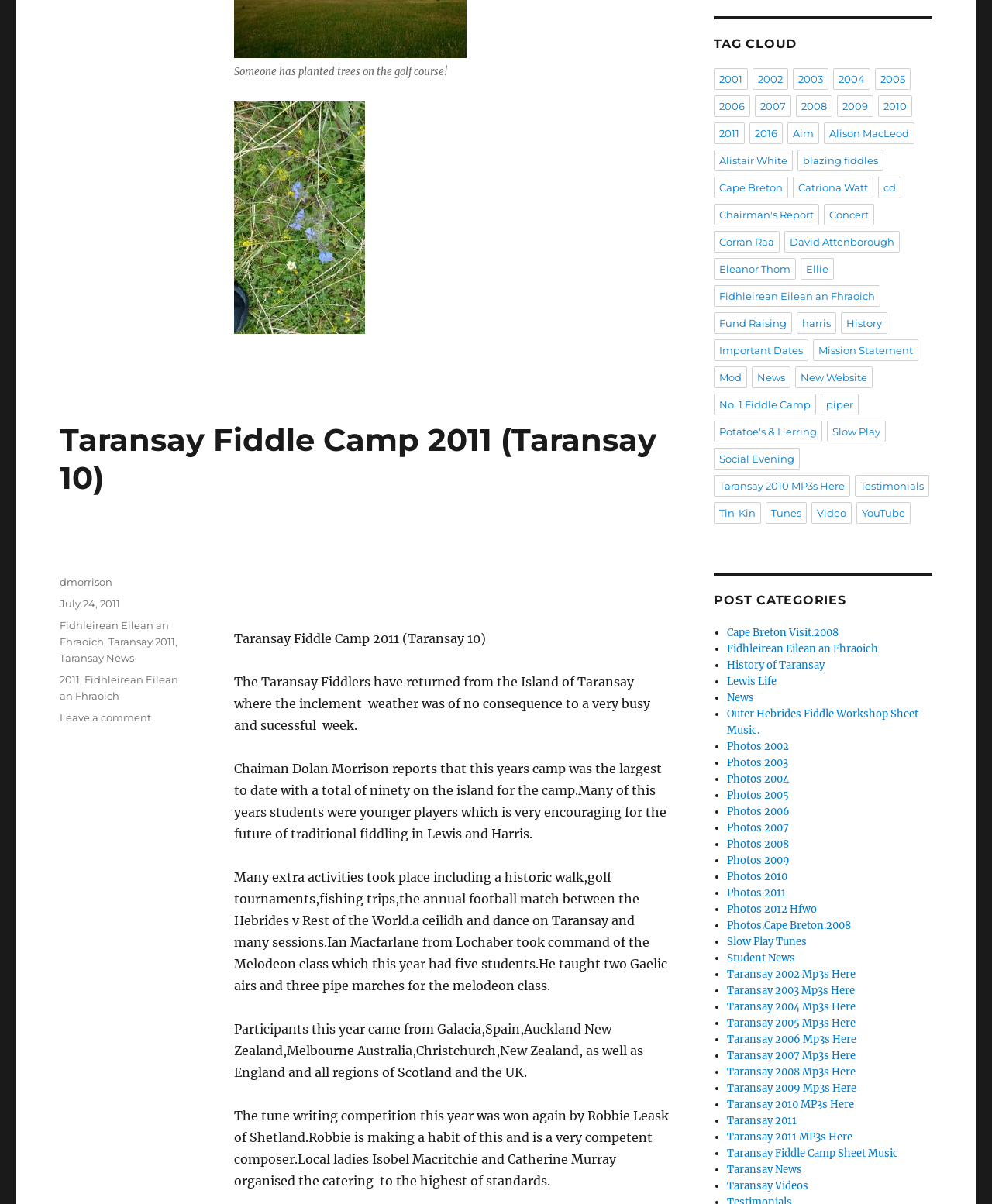Extract the bounding box coordinates of the UI element described: "Fidhleirean Eilean an Fhraoich". Provide the coordinates in the format [left, top, right, bottom] with values ranging from 0 to 1.

[0.72, 0.237, 0.888, 0.255]